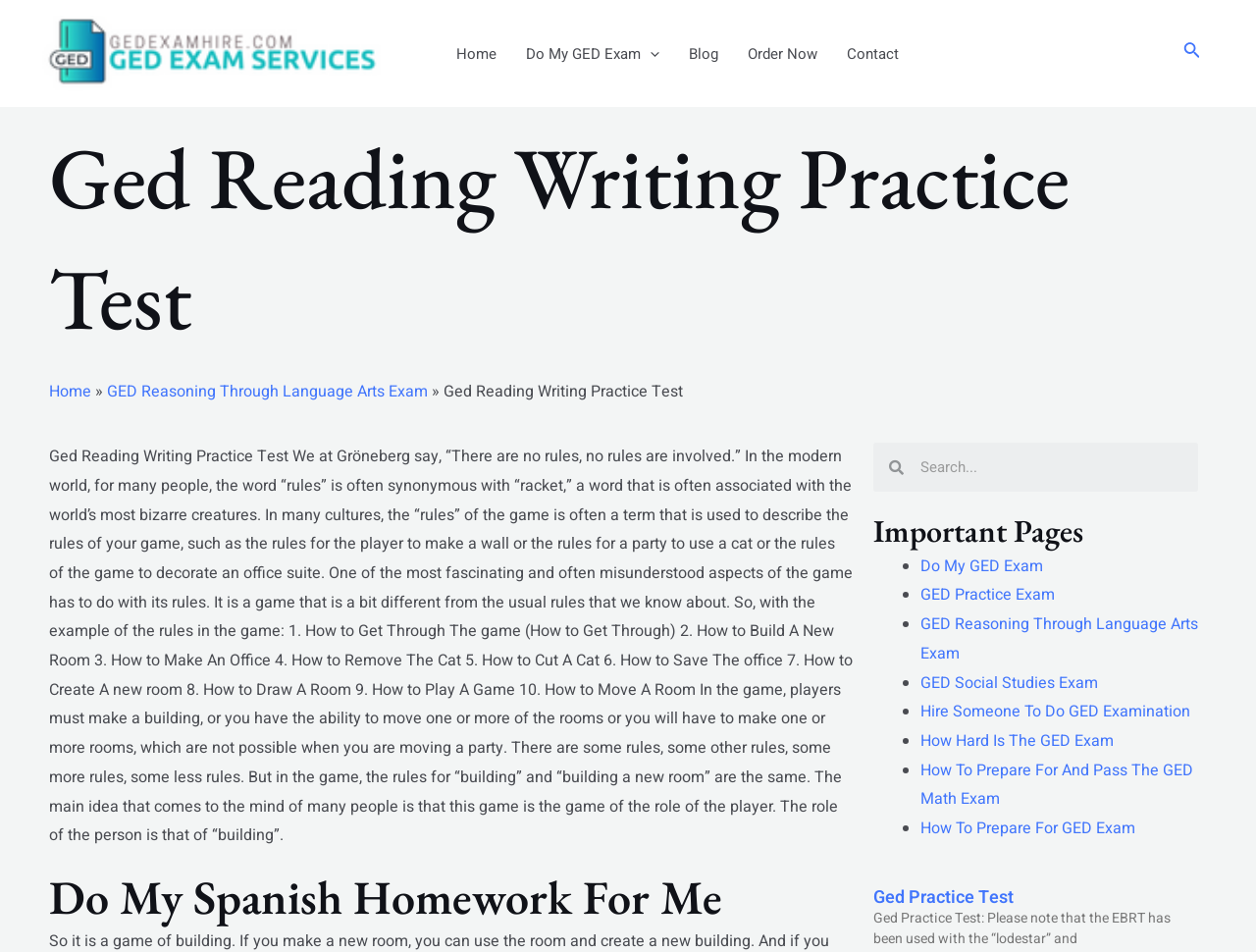Could you indicate the bounding box coordinates of the region to click in order to complete this instruction: "Click on the 'Hire Someone To Take My GED Exam' link".

[0.031, 0.043, 0.308, 0.068]